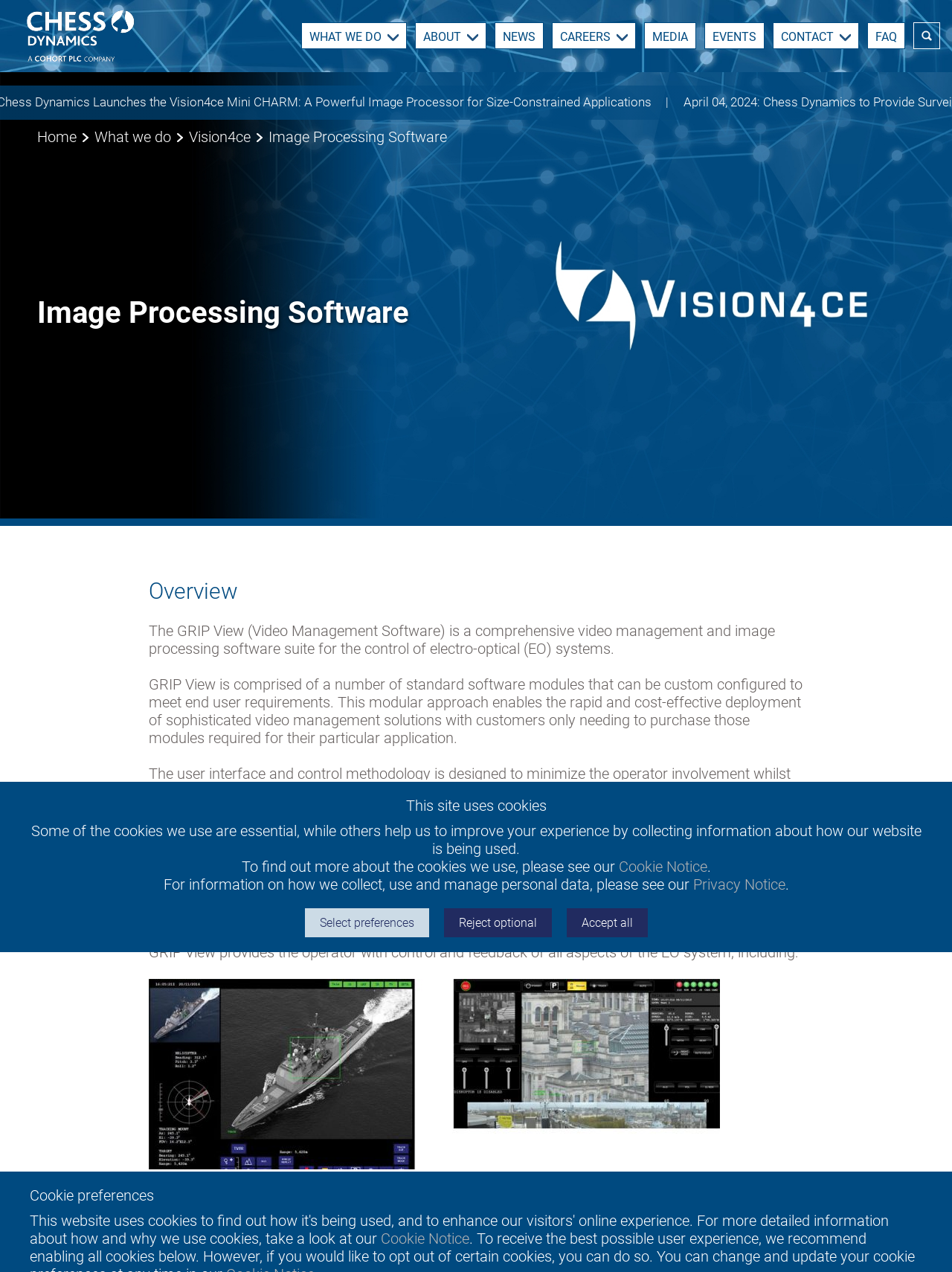Locate the bounding box coordinates of the area that needs to be clicked to fulfill the following instruction: "Go to the 'Home' page". The coordinates should be in the format of four float numbers between 0 and 1, namely [left, top, right, bottom].

None